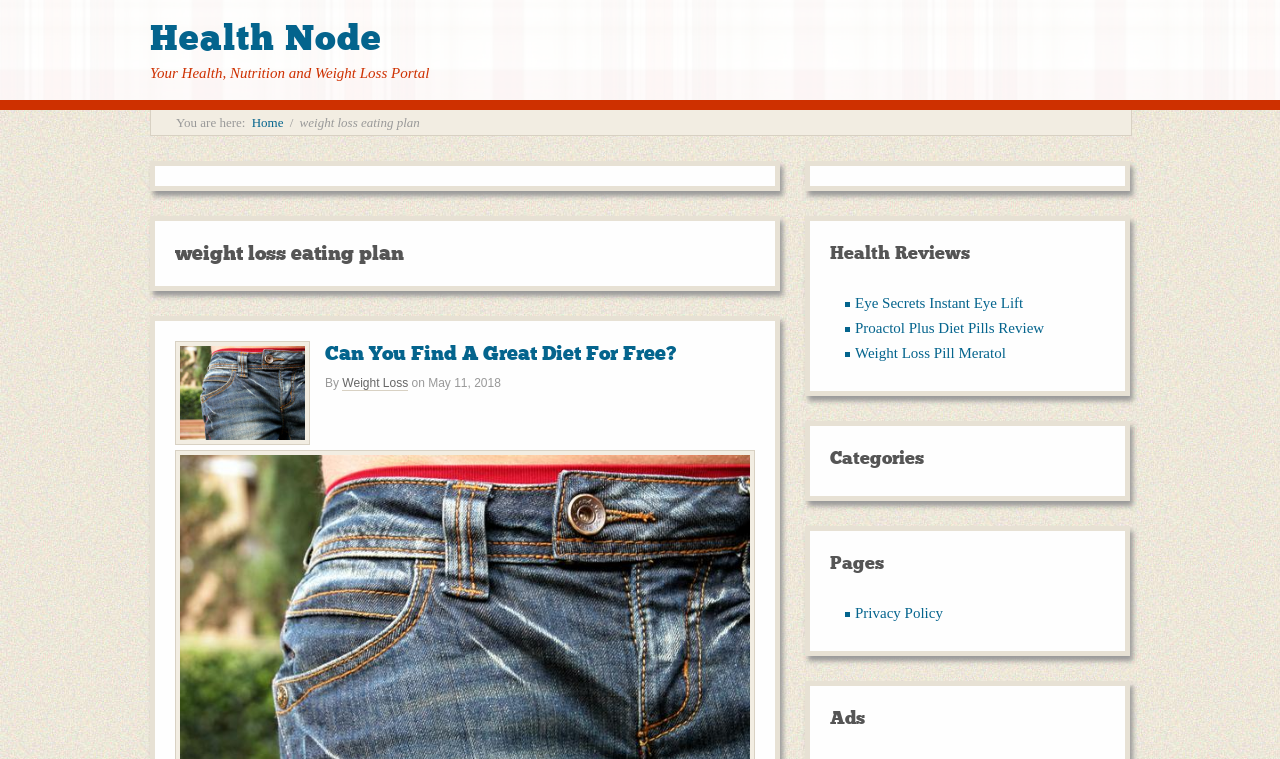Please give a succinct answer using a single word or phrase:
What is the date of the article 'Can You Find A Great Diet For Free?'?

May 11, 2018